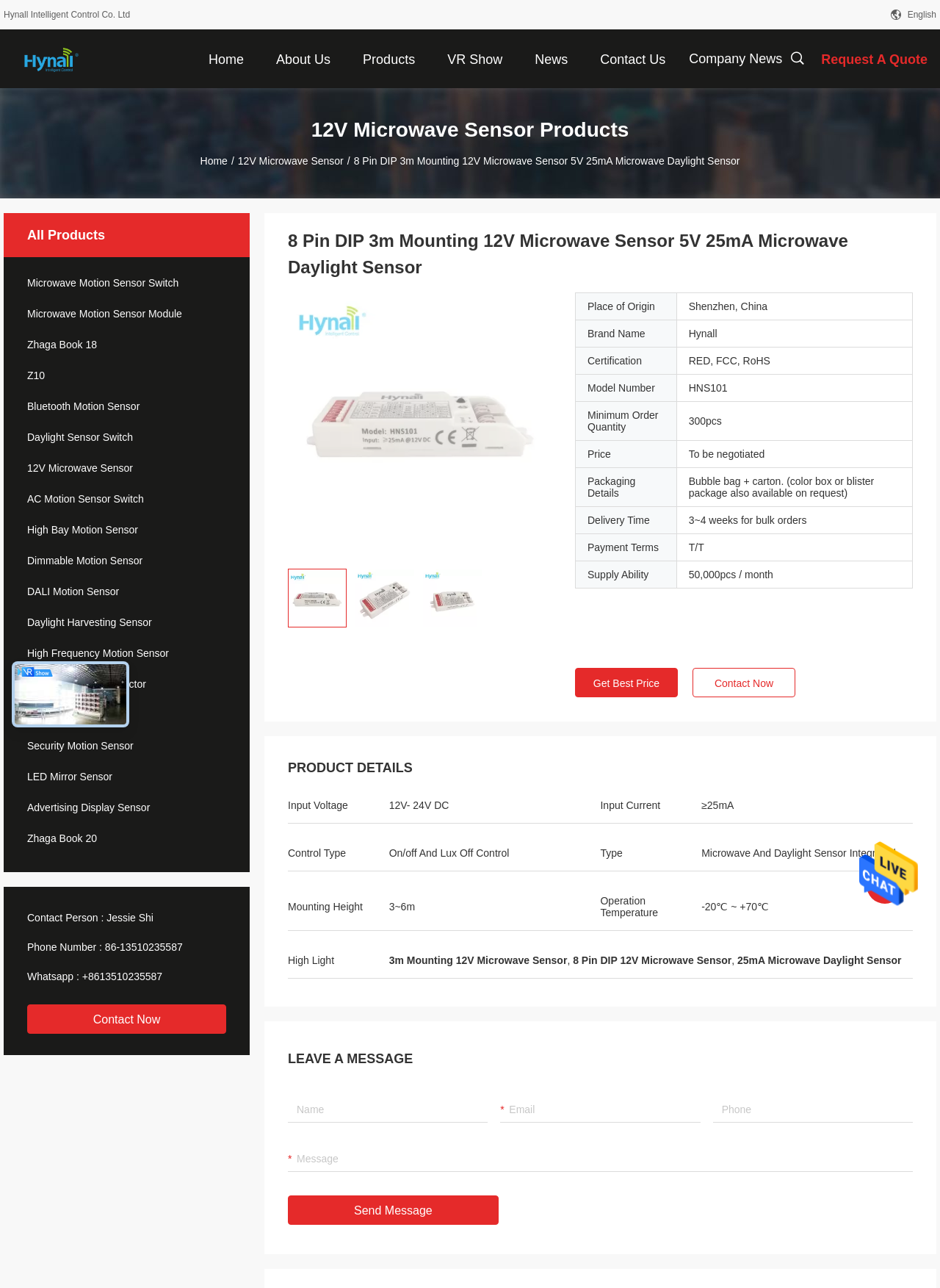What is the company name?
Please look at the screenshot and answer using one word or phrase.

Hynall Intelligent Control Co. Ltd